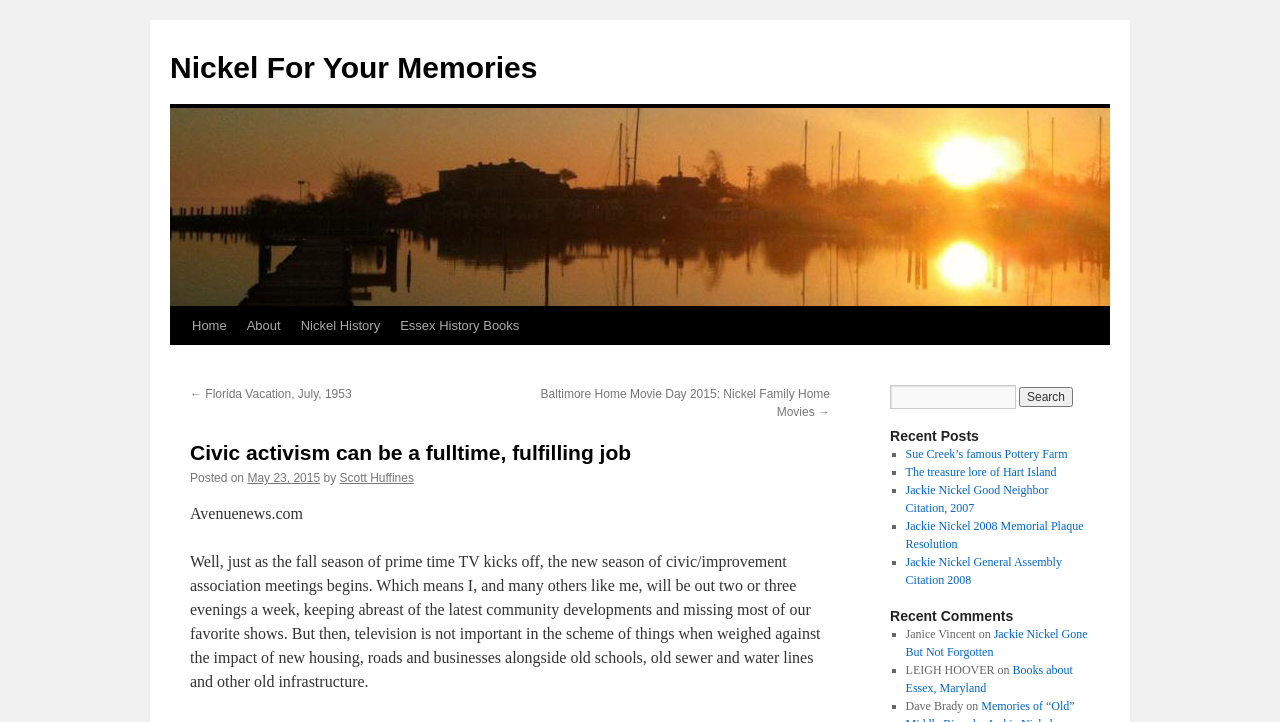Point out the bounding box coordinates of the section to click in order to follow this instruction: "Search for something".

[0.695, 0.533, 0.794, 0.566]